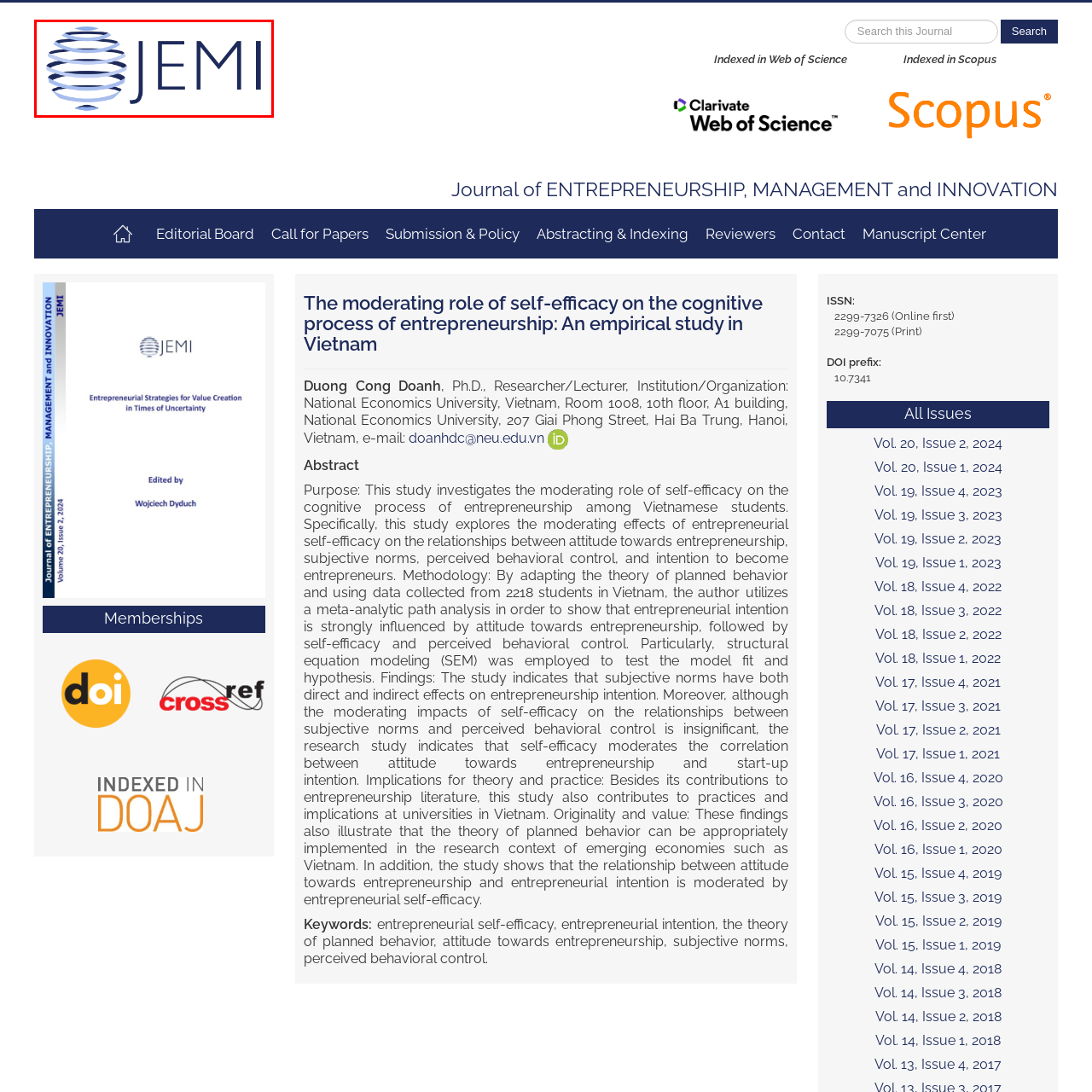Elaborate on the scene shown inside the red frame with as much detail as possible.

The image features the logo of JEMI, which stands for the Journal of Entrepreneurship, Management, and Innovation. The design incorporates a stylized representation of a layered structure, possibly symbolizing growth and progress, along with the journal's name in bold, modern typography. The logo's color palette combines shades of blue, conveying a sense of professionalism and trust, which aligns with the journal's focus on entrepreneurship and management research. The logo serves as a visual identifier for the journal, aiming to attract academic and professional audiences interested in the latest studies and discussions in the fields of entrepreneurship and innovation.